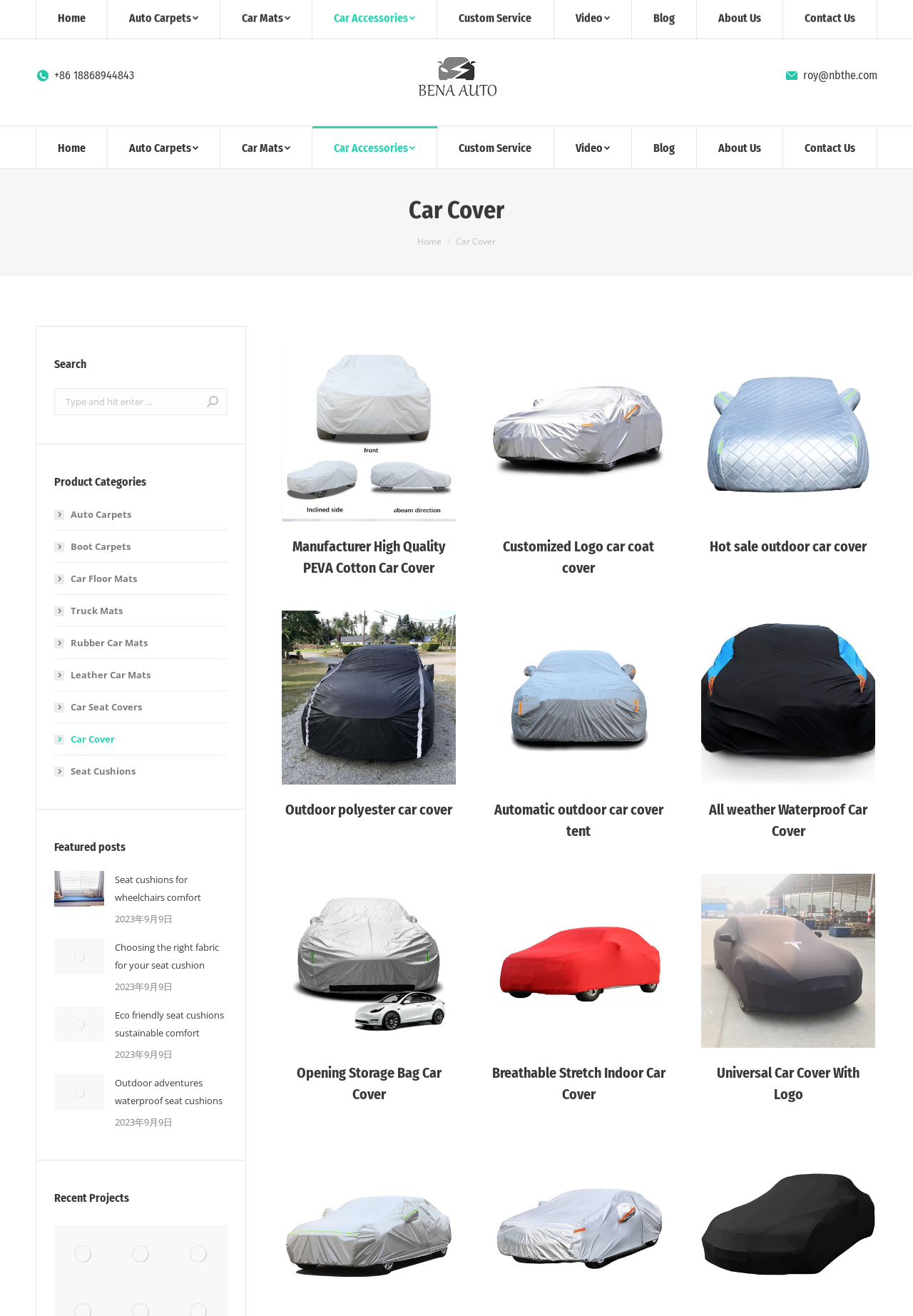Locate the bounding box coordinates of the clickable part needed for the task: "View car mat manufacturer information".

[0.447, 0.039, 0.553, 0.076]